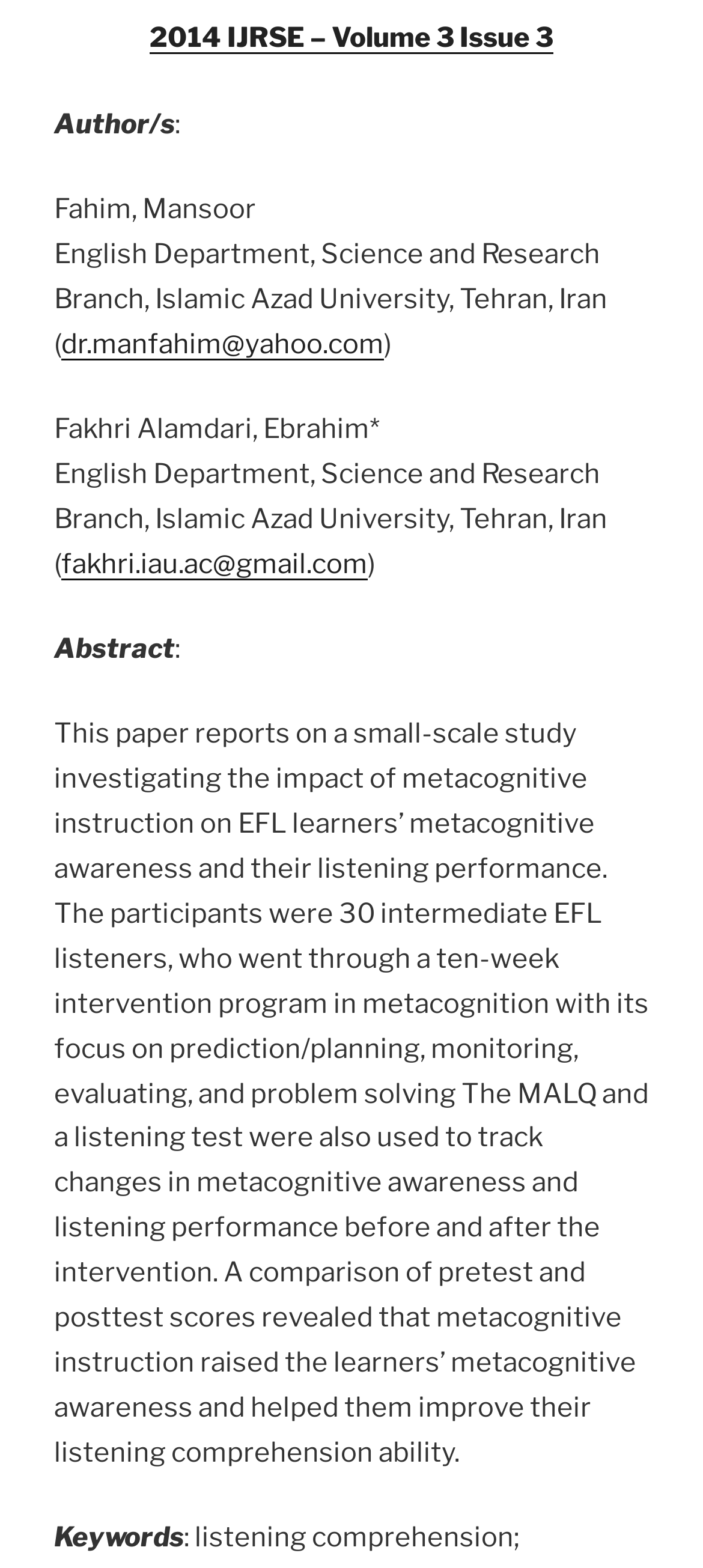Given the webpage screenshot and the description, determine the bounding box coordinates (top-left x, top-left y, bottom-right x, bottom-right y) that define the location of the UI element matching this description: Facebook

None